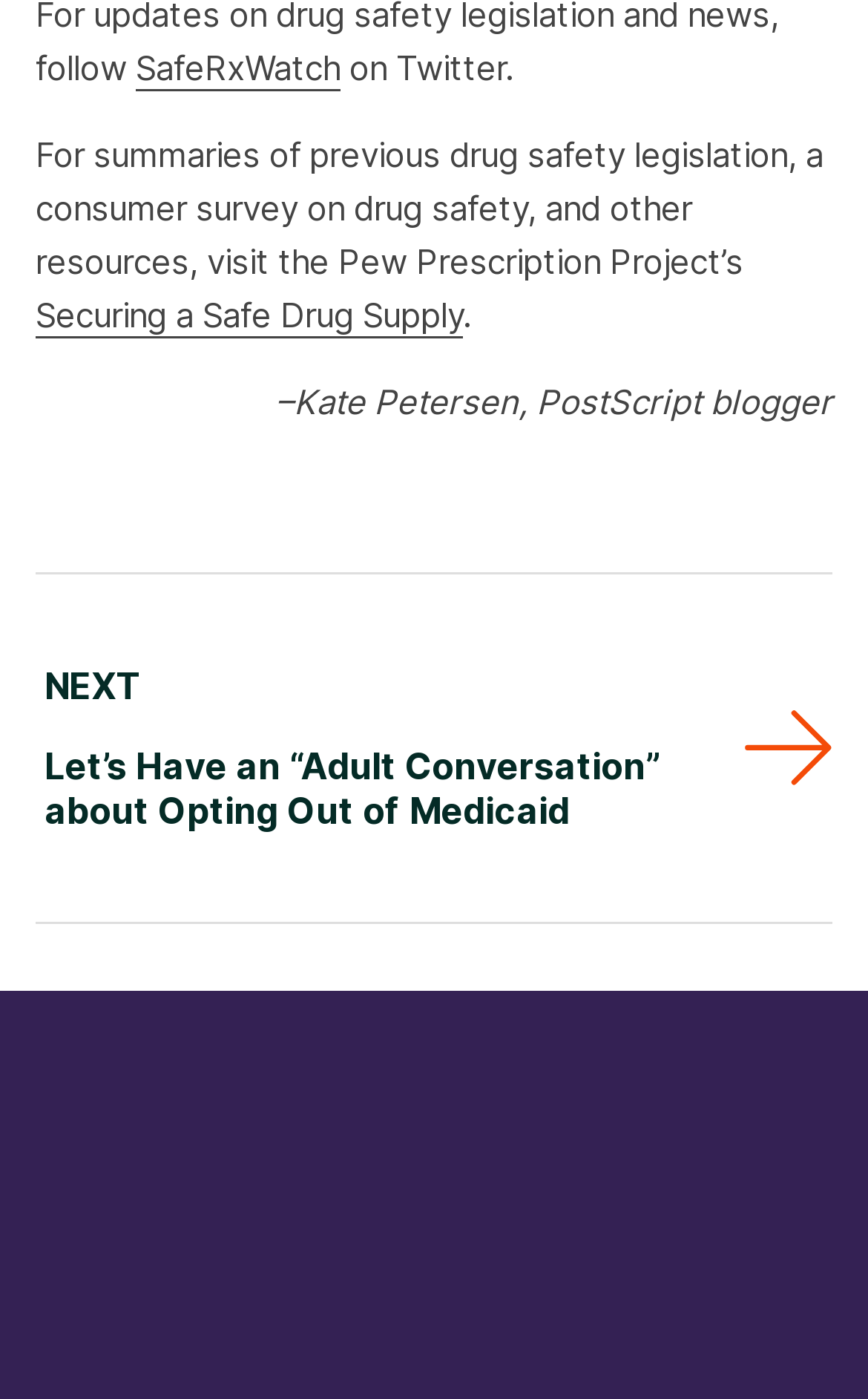Provide your answer to the question using just one word or phrase: What is the name of the project mentioned?

Pew Prescription Project